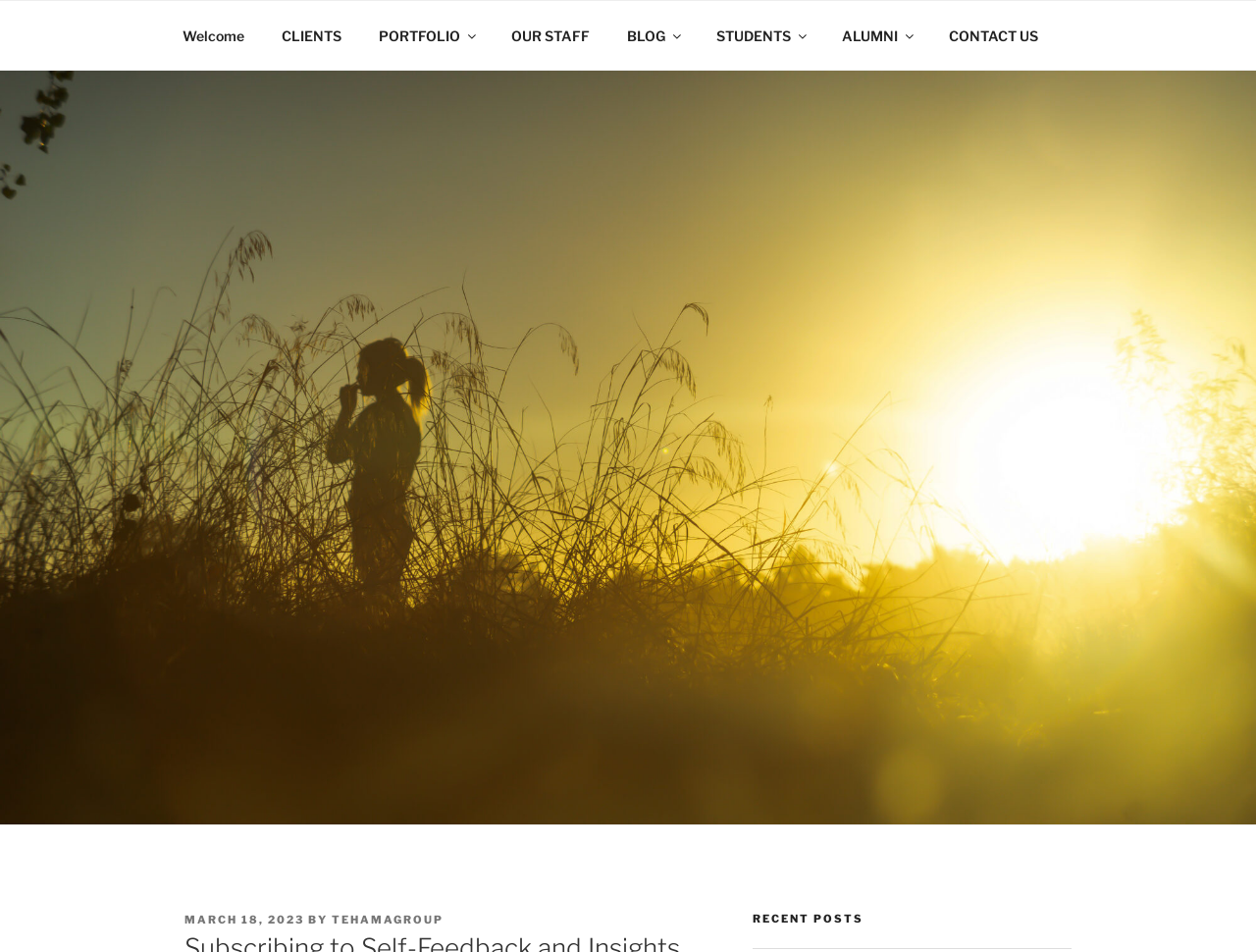Identify the bounding box coordinates of the element that should be clicked to fulfill this task: "view portfolio". The coordinates should be provided as four float numbers between 0 and 1, i.e., [left, top, right, bottom].

[0.288, 0.012, 0.391, 0.062]